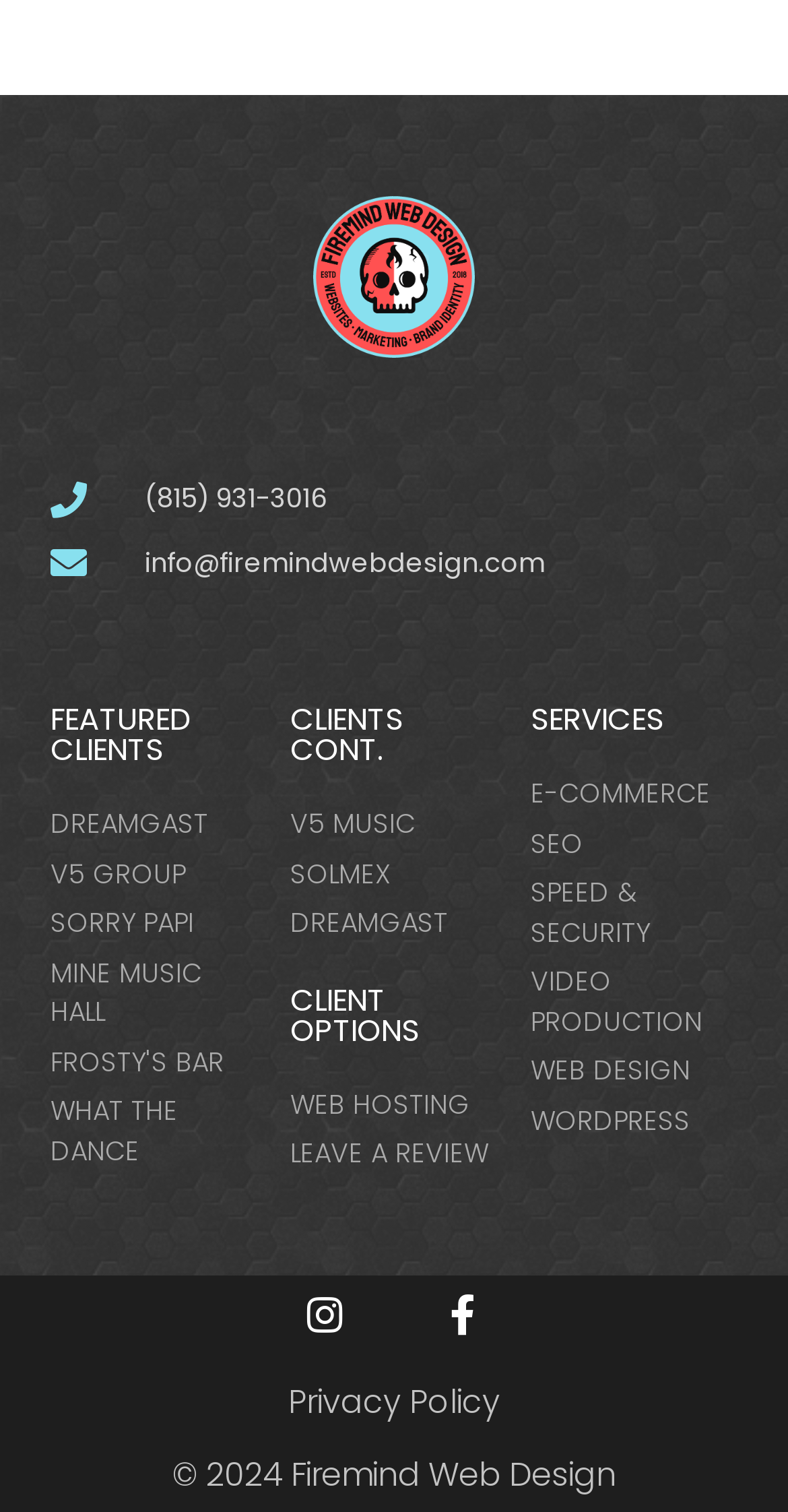Can you provide the bounding box coordinates for the element that should be clicked to implement the instruction: "visit the website of FEATURED CLIENTS"?

[0.064, 0.465, 0.317, 0.505]